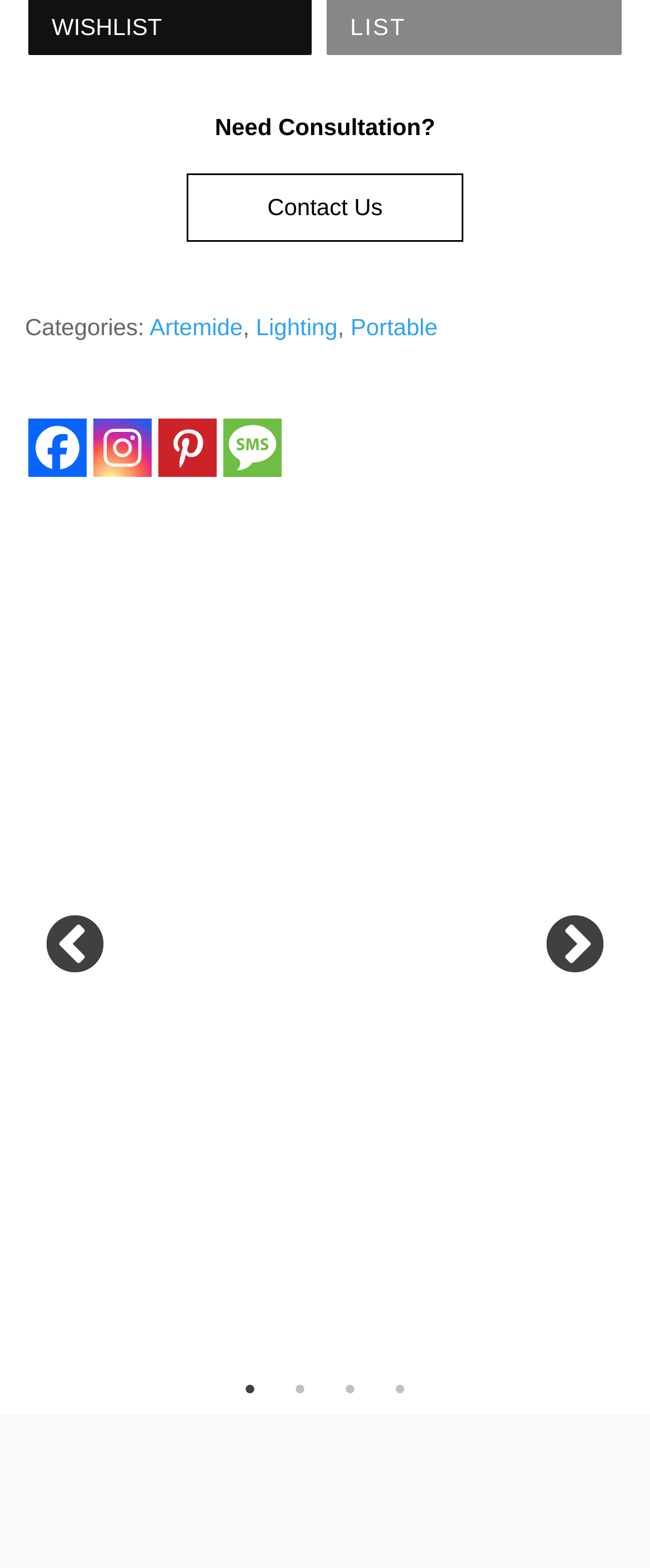Identify the bounding box for the element characterized by the following description: "aria-label="Facebook" title="Facebook"".

[0.044, 0.267, 0.133, 0.304]